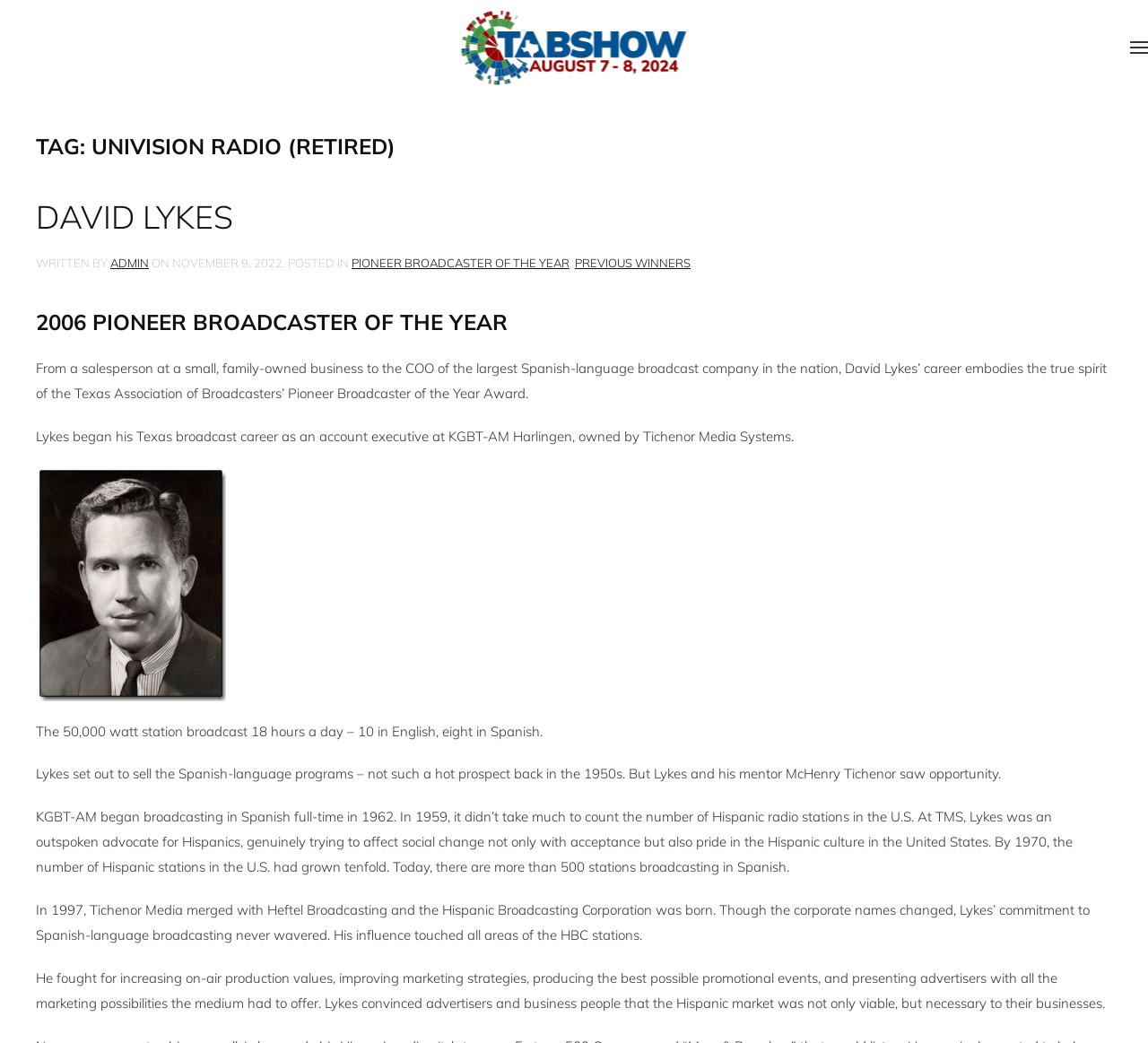Extract the text of the main heading from the webpage.

TAG: UNIVISION RADIO (RETIRED)